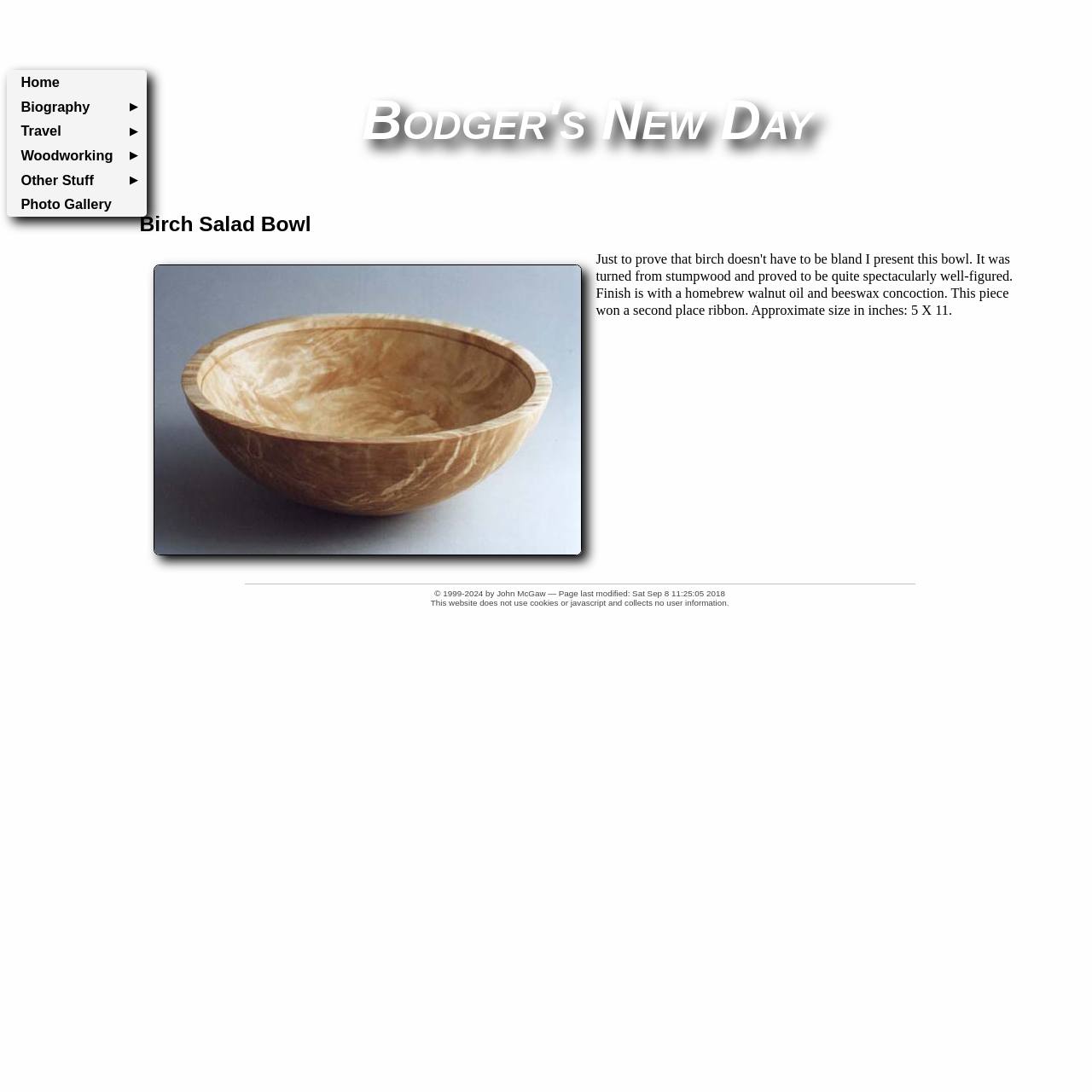What is the copyright year range?
Using the image, provide a detailed and thorough answer to the question.

I found a StaticText element with the text '© 1999-2024 by John McGaw — Page last modified: Sat Sep 8 11:25:05 2018' which indicates the copyright year range.